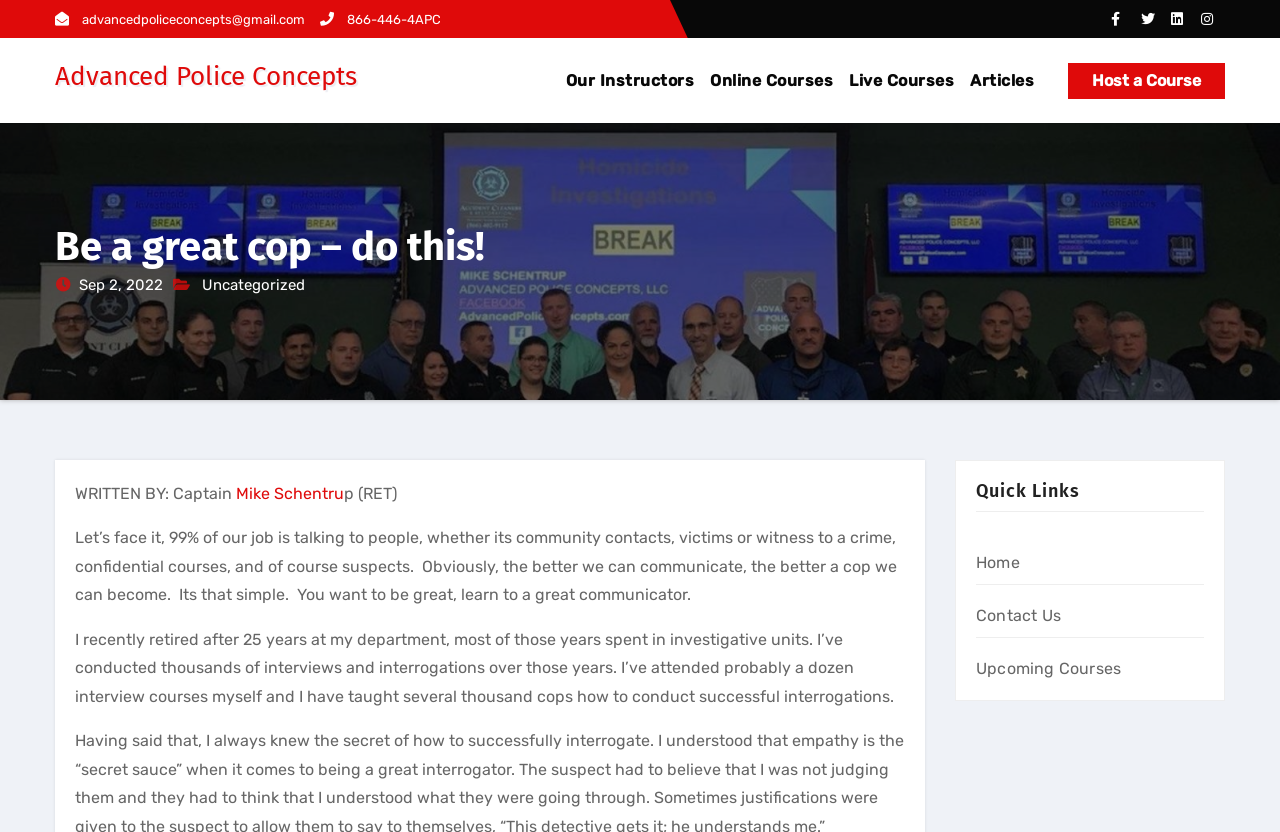Write an exhaustive caption that covers the webpage's main aspects.

The webpage is about Advanced Police Concepts, a platform that provides training and resources for law enforcement professionals. At the top of the page, there is a header section with the website's email address, phone number, and social media links. Below the header, there is a main navigation menu with links to "Our Instructors", "Online Courses", "Live Courses", "Articles", and "Host a Course".

The main content of the page is a blog post titled "Be a great cop – do this!" with a publication date of September 2, 2022. The post is written by Captain Mike Schentru, a retired police officer with 25 years of experience, and it discusses the importance of effective communication in law enforcement. The post is divided into two paragraphs, with the first paragraph emphasizing the significance of communication in police work and the second paragraph introducing the author's background and expertise in conducting interviews and interrogations.

To the right of the blog post, there is a sidebar with a heading "Quick Links" that provides shortcuts to other sections of the website, including "Home", "Contact Us", and "Upcoming Courses".